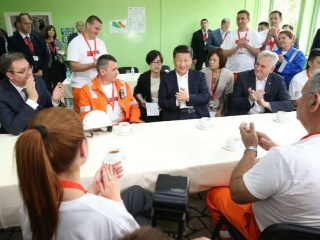Offer an in-depth description of the image.

The image captures a significant moment during a meeting, where a group of officials and attendees are engaged in discussion, likely focused on cooperative efforts. In the center, a man in a suit, possibly representing a key leadership role, is seated among various participants, including individuals in professional attire, indicating a collaborative atmosphere. Some attendees are clapping, which suggests a positive exchange or a successful point being made. The setting appears to be a well-lit room with green walls, enhancing a welcoming environment for dialogue. This gathering reflects the importance of discussions geared towards strengthening international relations or addressing critical issues, with an emphasis on teamwork and constructive engagement.